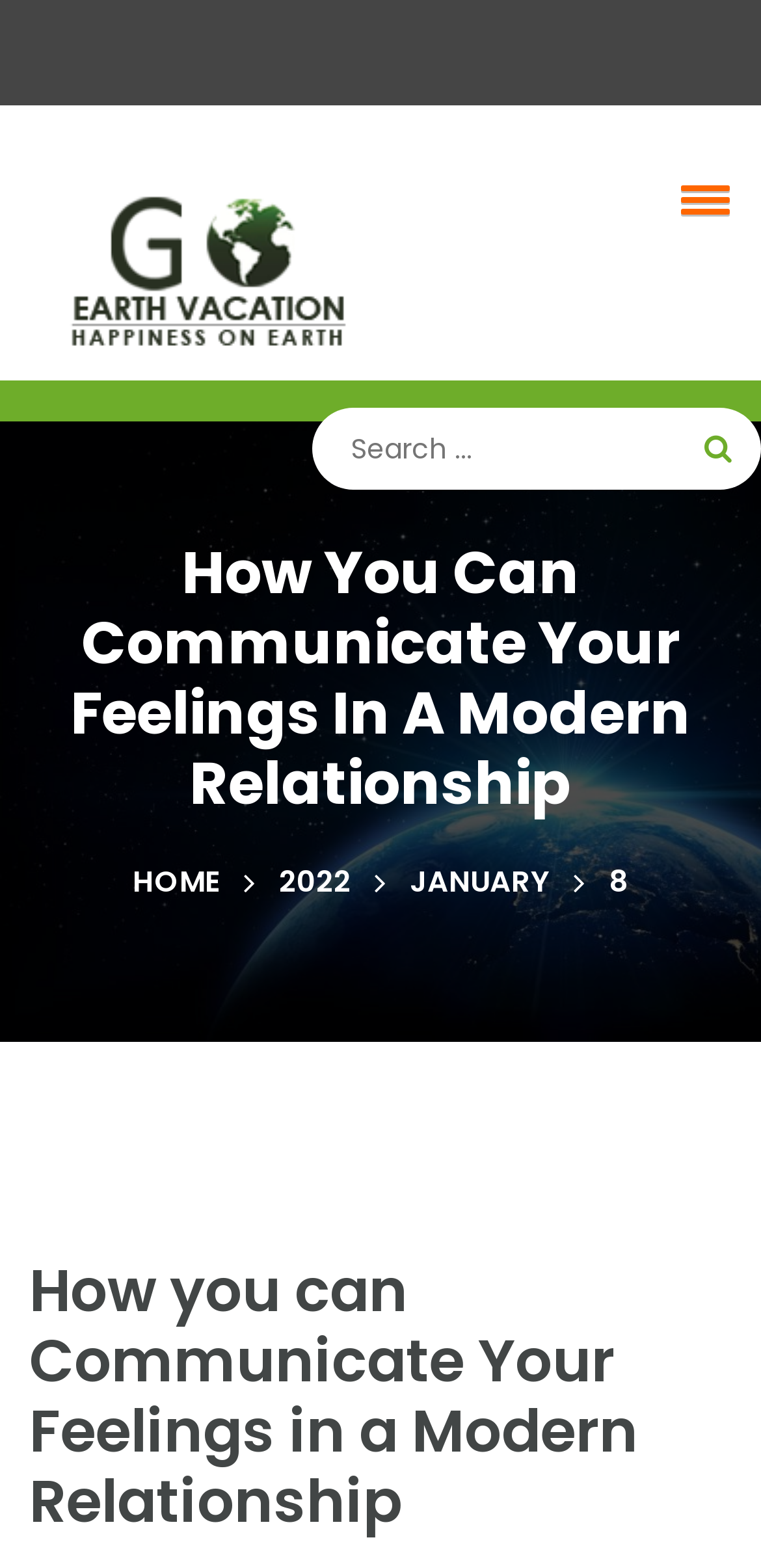Locate the bounding box for the described UI element: "aria-label="Search" name="s" placeholder="Search ..."". Ensure the coordinates are four float numbers between 0 and 1, formatted as [left, top, right, bottom].

[0.41, 0.26, 1.0, 0.312]